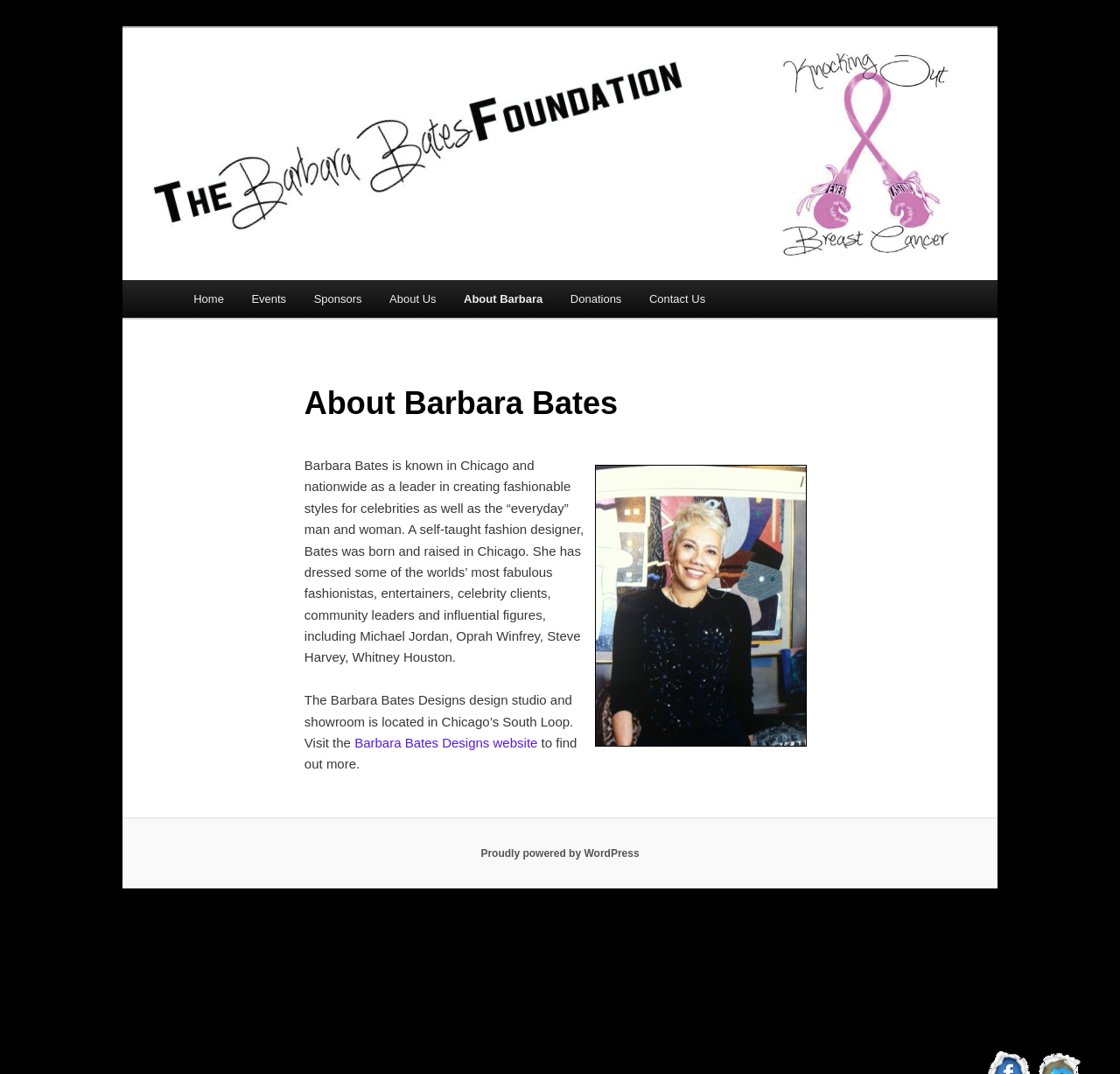Identify the bounding box coordinates of the section to be clicked to complete the task described by the following instruction: "Check the 'Sponsors' page". The coordinates should be four float numbers between 0 and 1, formatted as [left, top, right, bottom].

[0.268, 0.261, 0.335, 0.296]